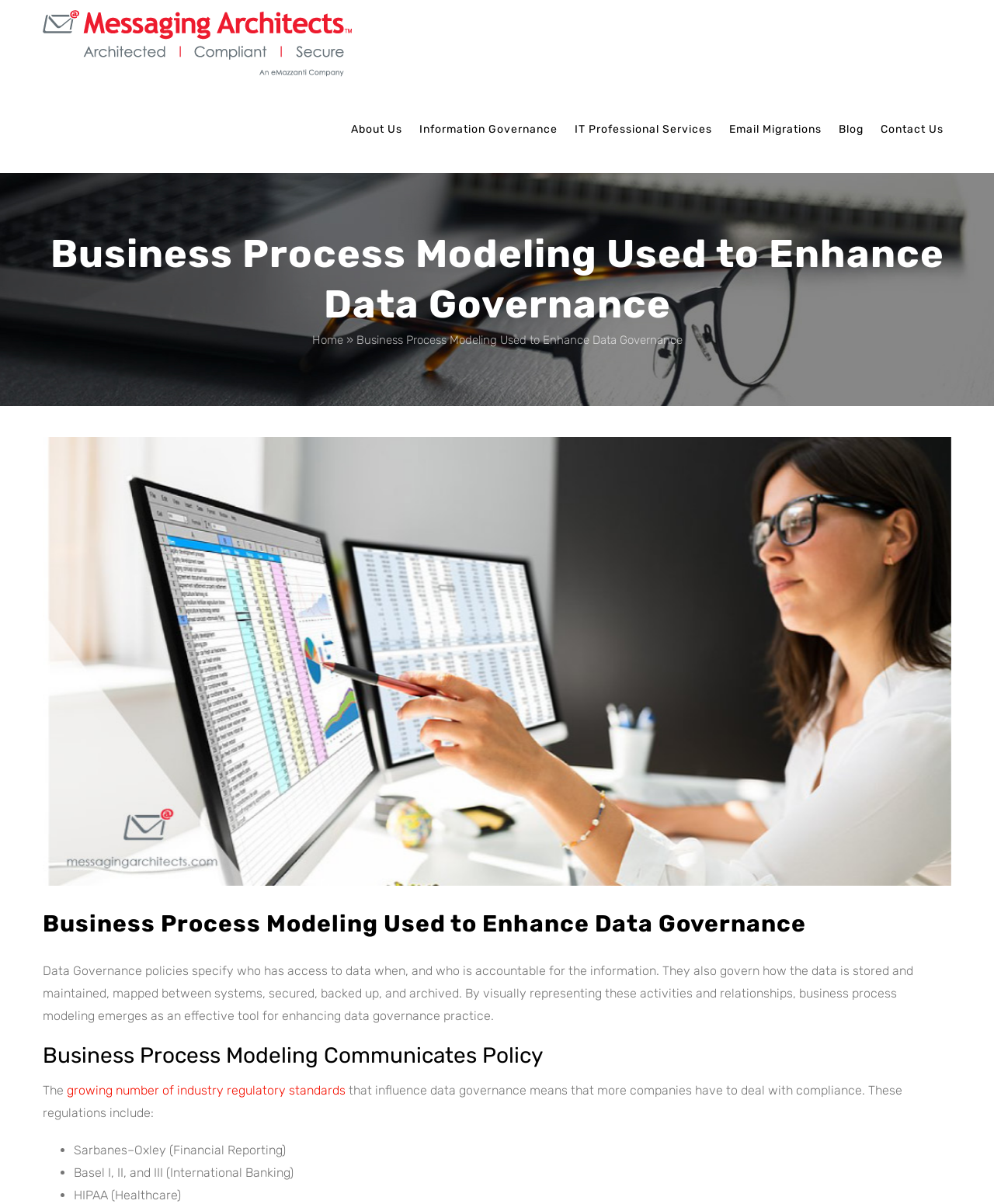For the following element description, predict the bounding box coordinates in the format (top-left x, top-left y, bottom-right x, bottom-right y). All values should be floating point numbers between 0 and 1. Description: Information Governance

[0.413, 0.071, 0.569, 0.144]